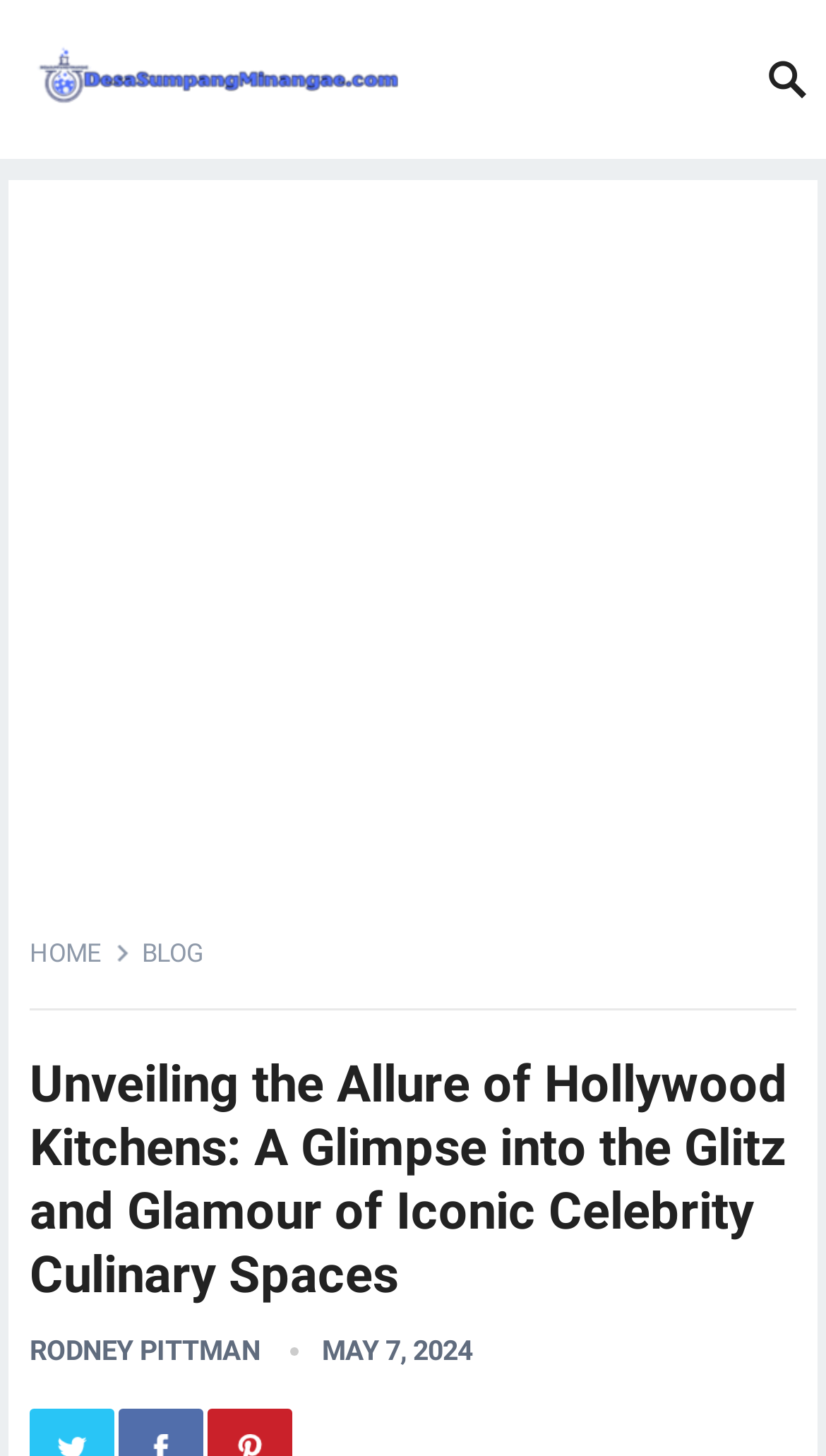Who is the author of the article? Using the information from the screenshot, answer with a single word or phrase.

RODNEY PITTMAN